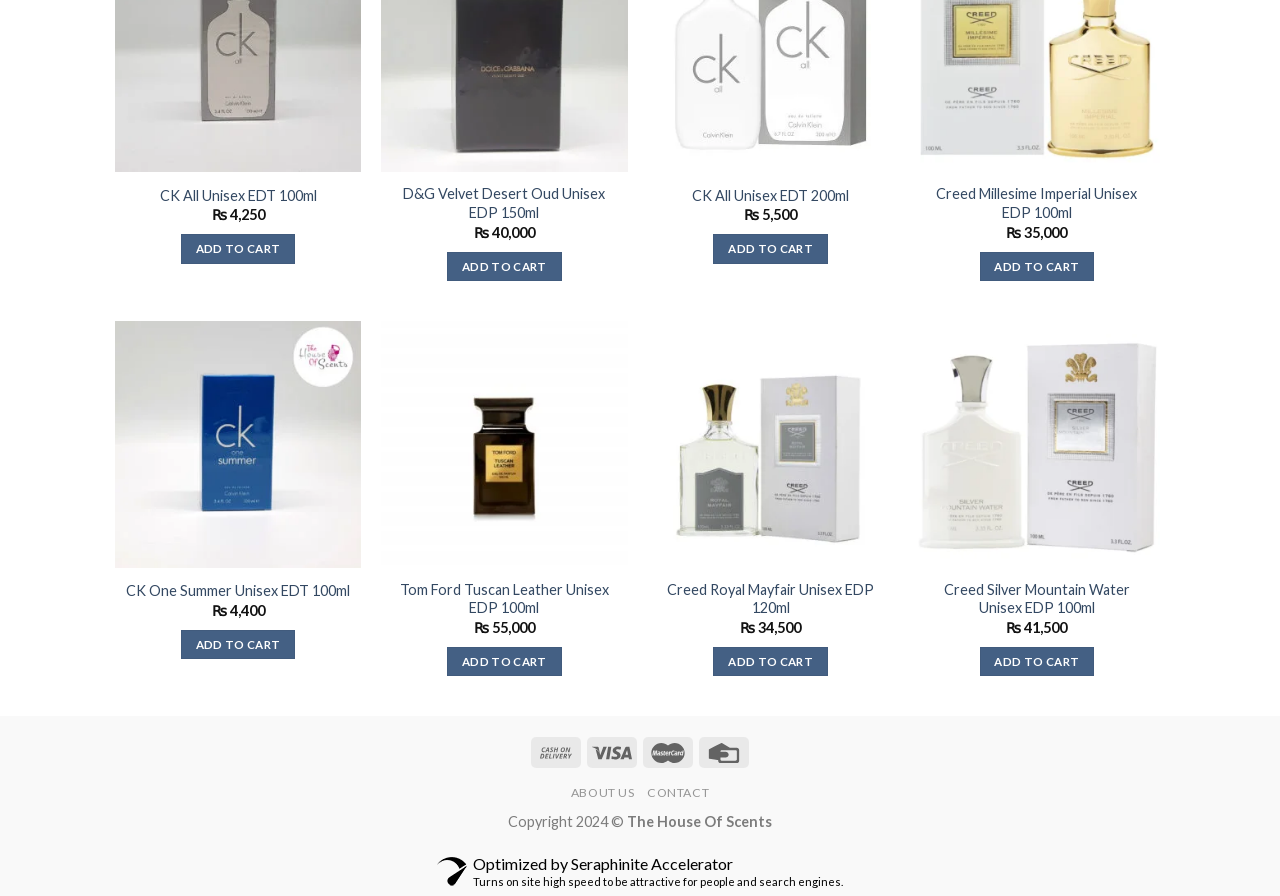Please determine the bounding box coordinates for the element with the description: "CK All Unisex EDT 200ml".

[0.541, 0.209, 0.663, 0.229]